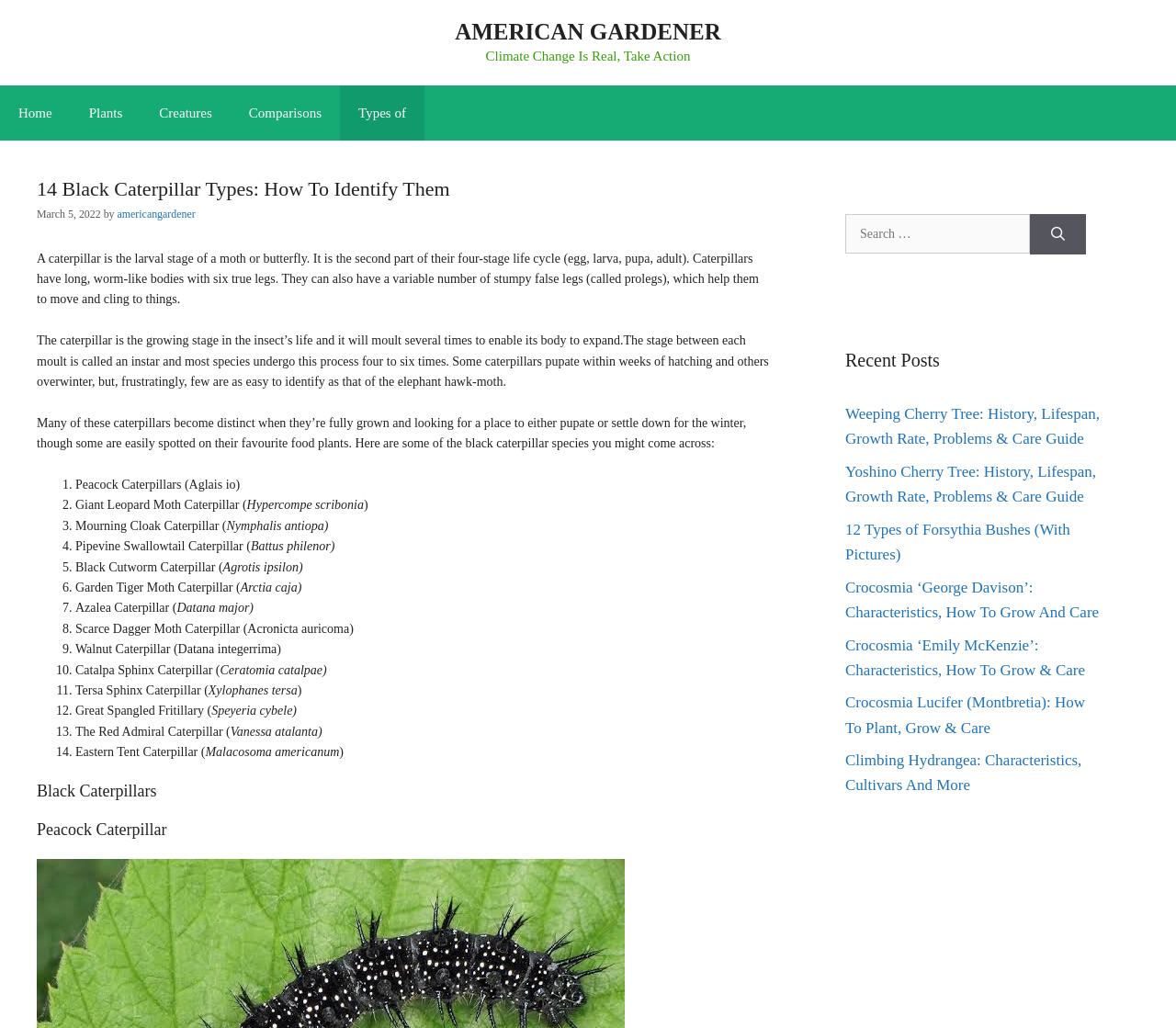Can you provide the bounding box coordinates for the element that should be clicked to implement the instruction: "Click the 'AMERICAN GARDENER' link"?

[0.387, 0.019, 0.613, 0.043]